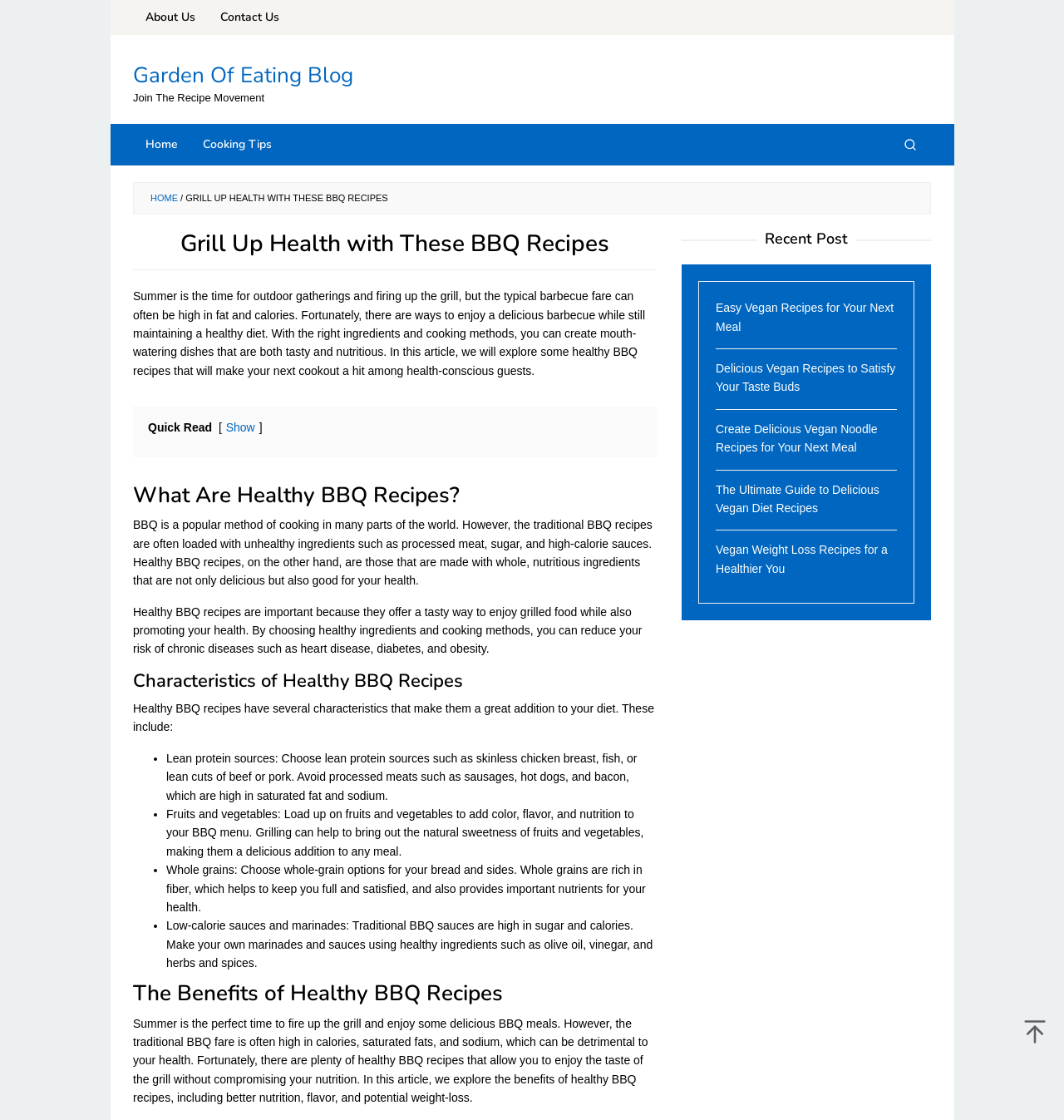What is the purpose of healthy BBQ recipes?
Provide a short answer using one word or a brief phrase based on the image.

To promote health